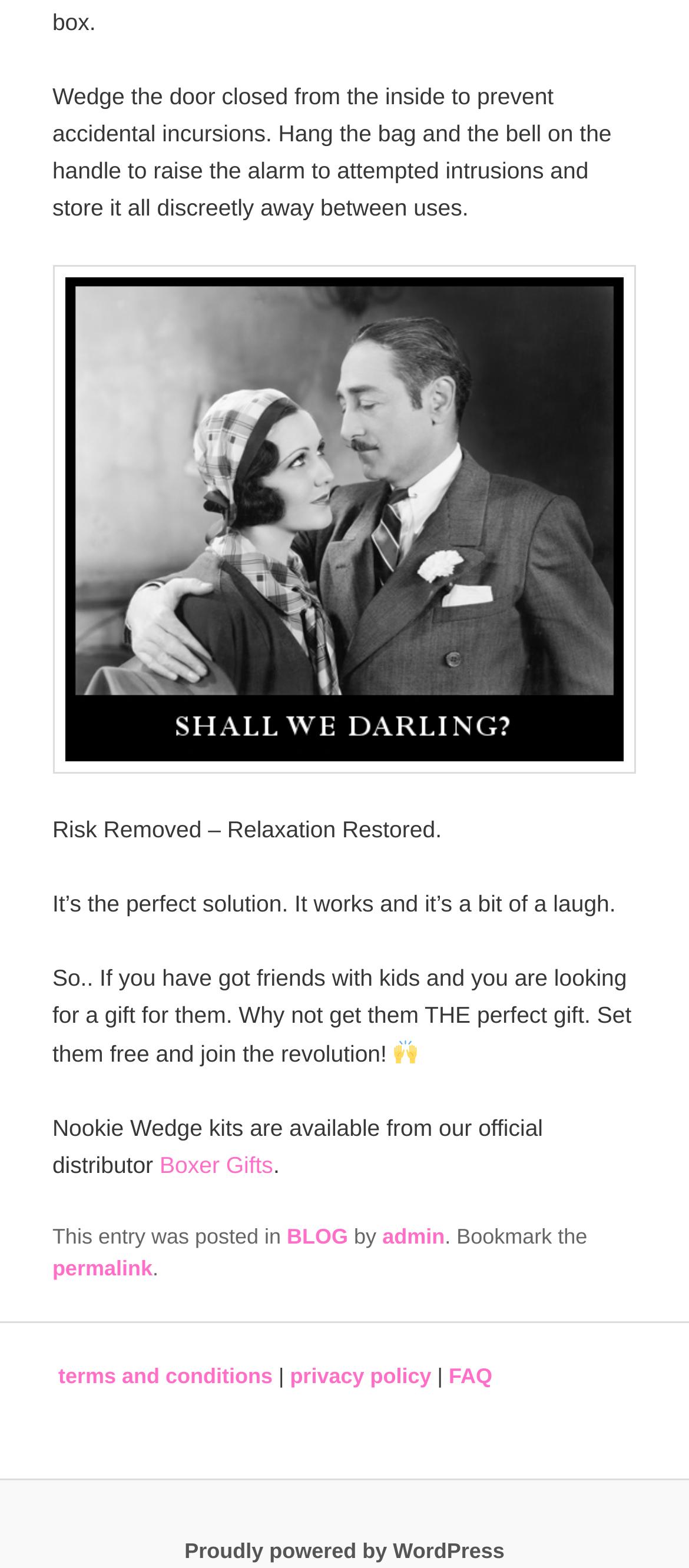Where can Nookie Wedge kits be purchased?
Based on the screenshot, answer the question with a single word or phrase.

From the official distributor